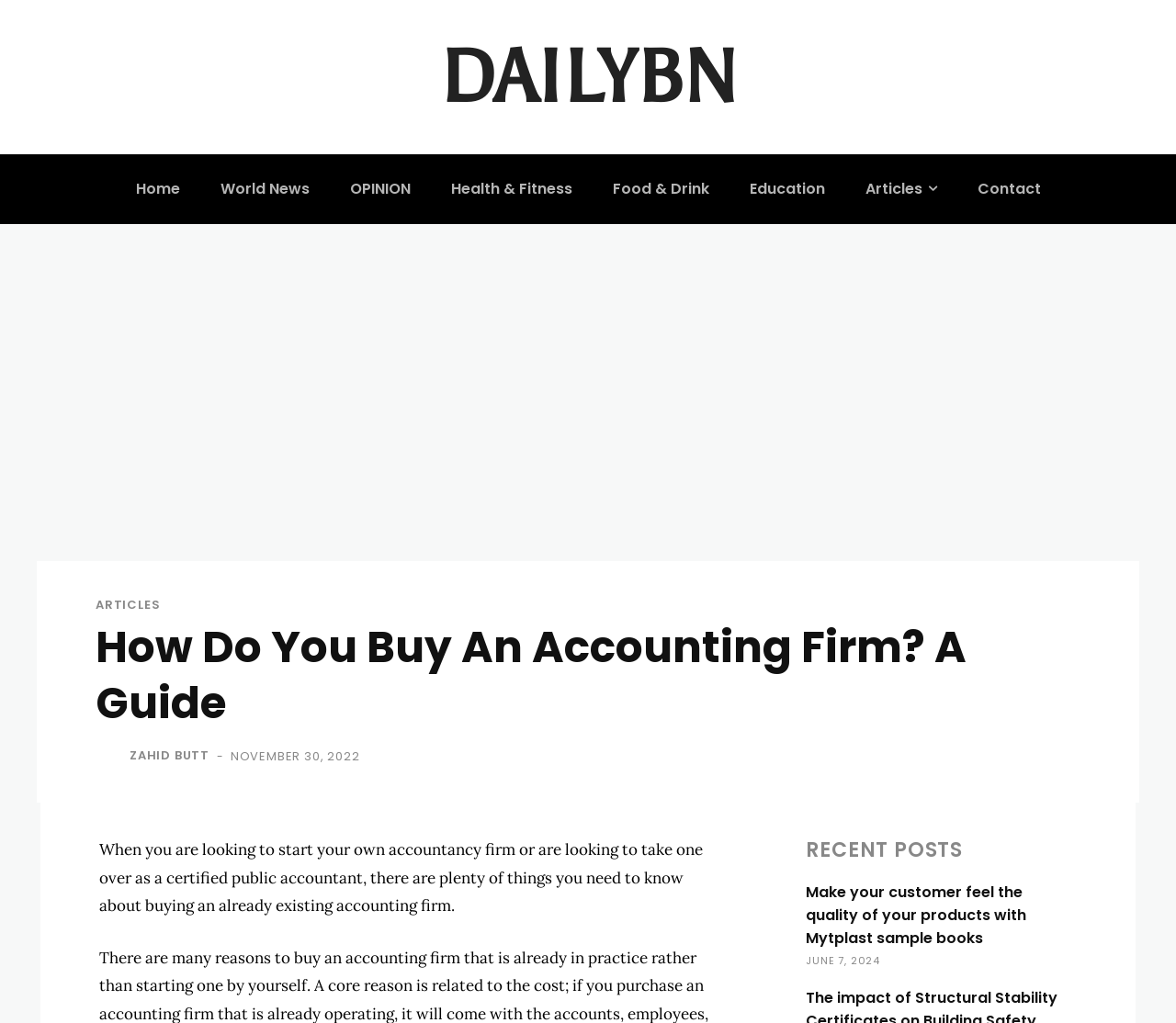From the webpage screenshot, predict the bounding box coordinates (top-left x, top-left y, bottom-right x, bottom-right y) for the UI element described here: World News

[0.176, 0.151, 0.274, 0.219]